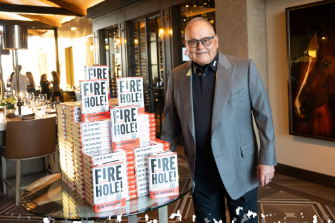Refer to the screenshot and answer the following question in detail:
What is Bob Parsons wearing?

According to the caption, Bob Parsons is dressed in a stylish blazer, which exudes a charismatic presence as he engages with attendees about his life's challenges and triumphs.